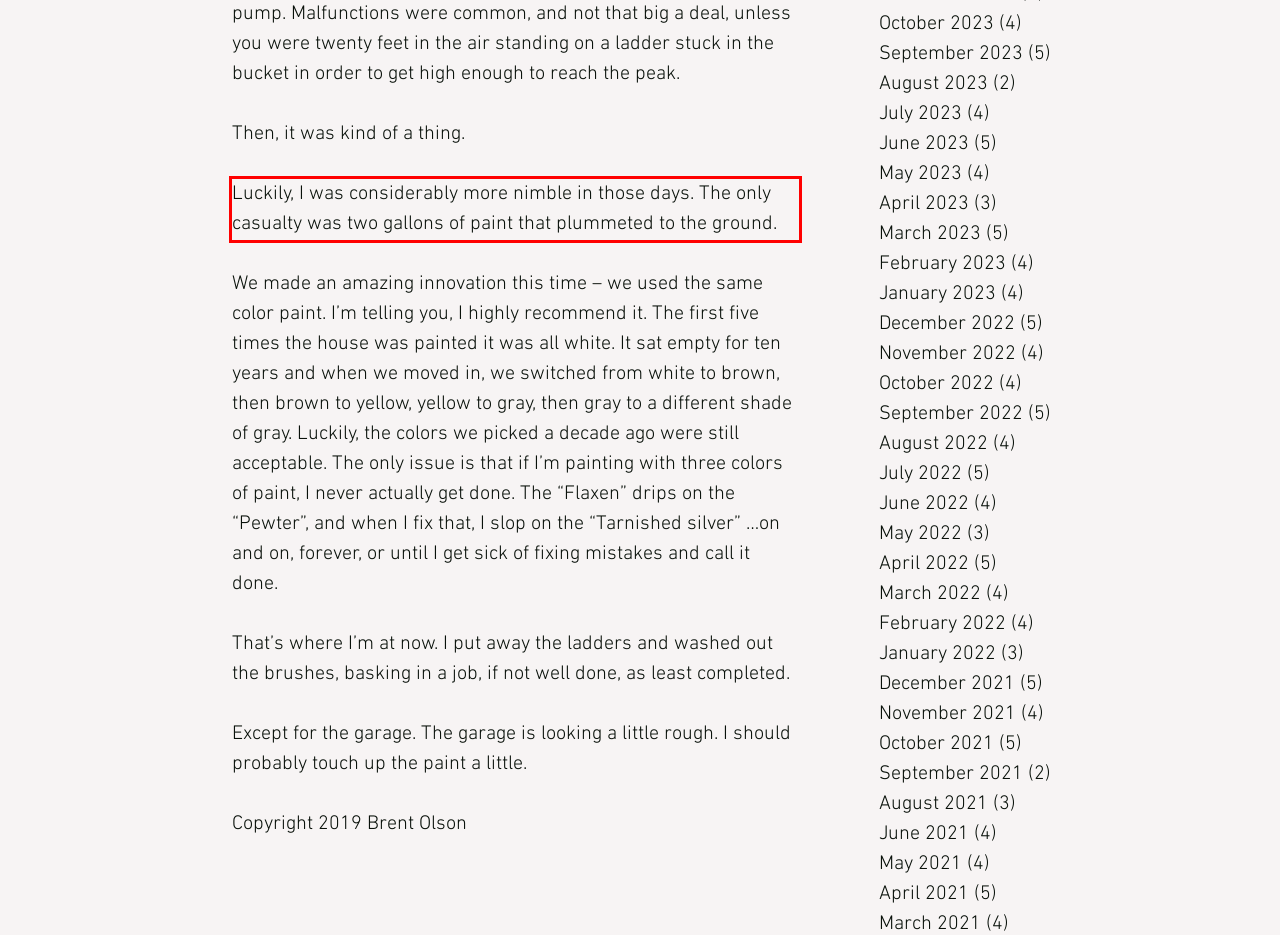Please analyze the screenshot of a webpage and extract the text content within the red bounding box using OCR.

Luckily, I was considerably more nimble in those days. The only casualty was two gallons of paint that plummeted to the ground.